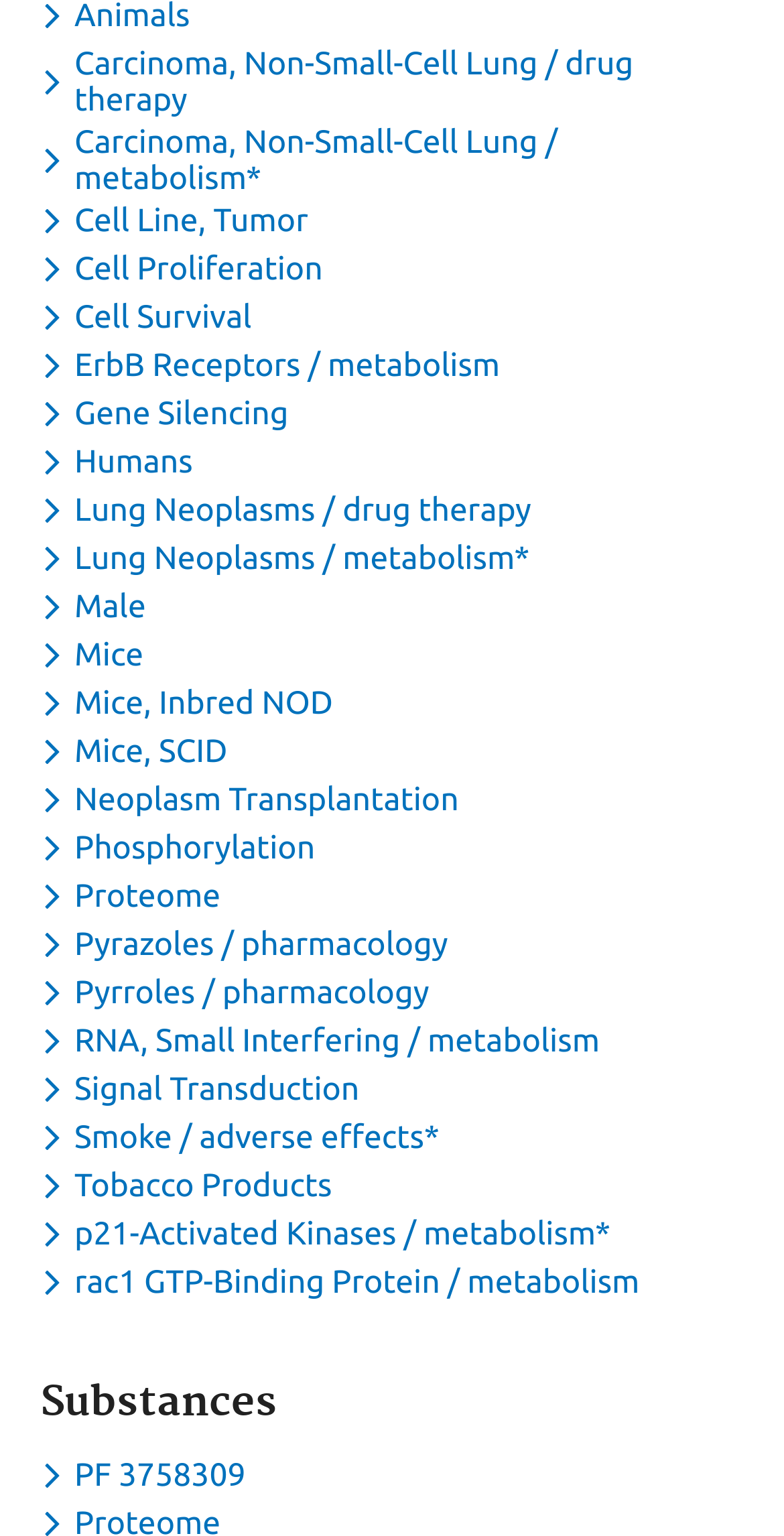Find the bounding box coordinates of the element to click in order to complete the given instruction: "View substances."

[0.051, 0.897, 0.949, 0.929]